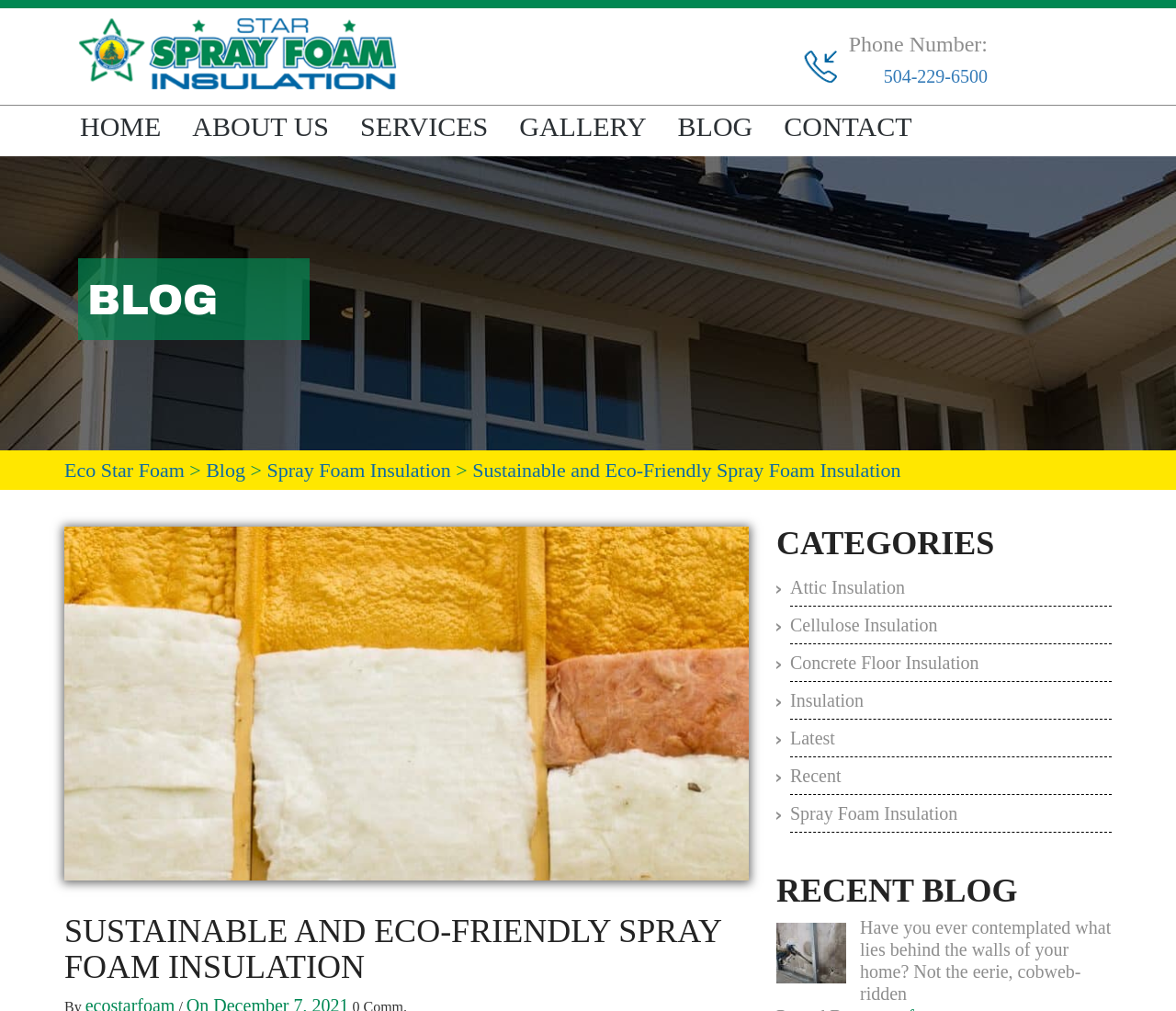Identify the coordinates of the bounding box for the element that must be clicked to accomplish the instruction: "View the 'Attic Insulation' category".

[0.672, 0.563, 0.945, 0.6]